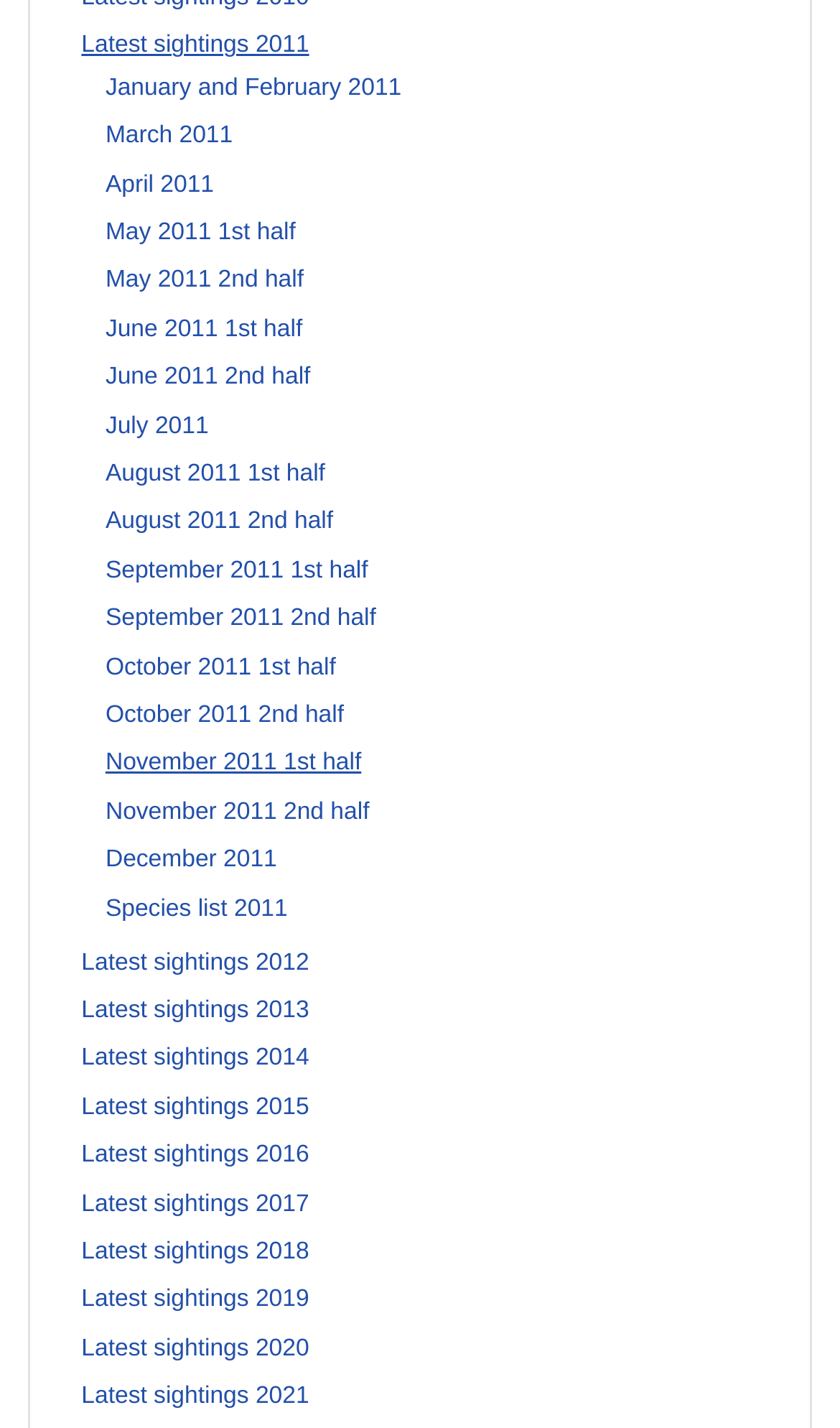Find the bounding box of the element with the following description: "Latest sightings 2021". The coordinates must be four float numbers between 0 and 1, formatted as [left, top, right, bottom].

[0.097, 0.969, 0.368, 0.987]